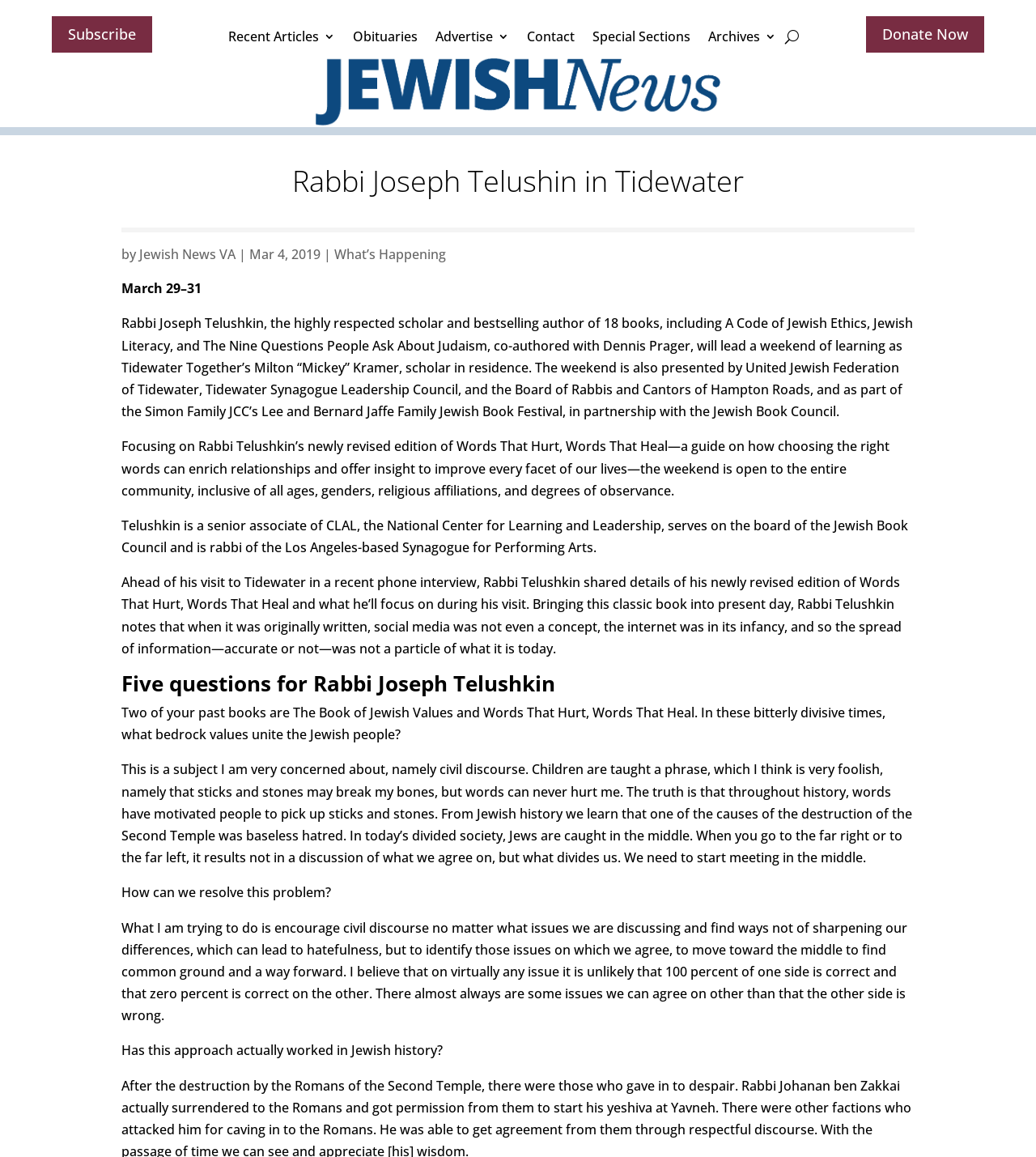What is the date of the event mentioned in the article?
From the image, provide a succinct answer in one word or a short phrase.

March 29-31